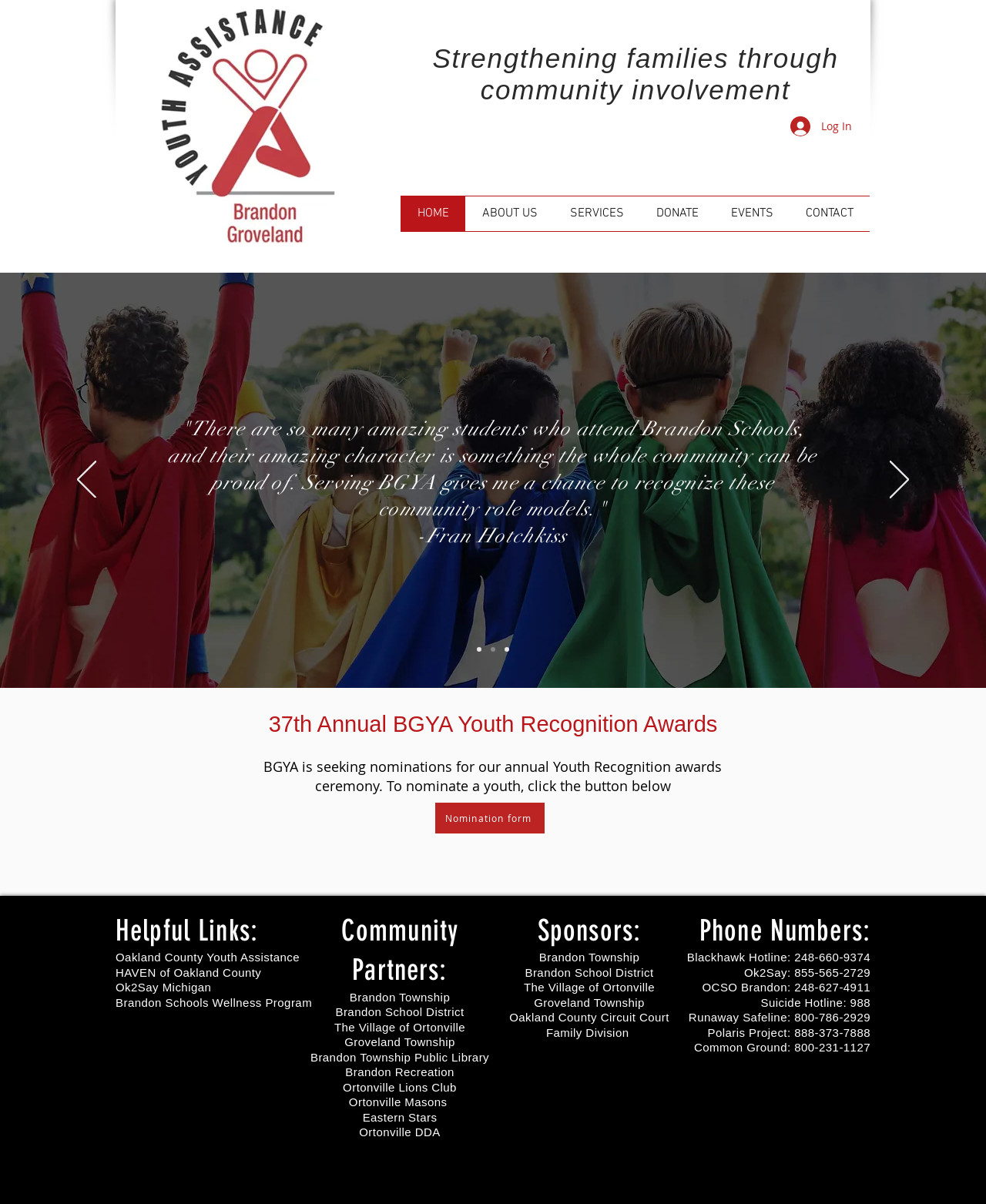Please answer the following question as detailed as possible based on the image: 
How many community partners are listed?

The community partners are listed near the bottom of the webpage and include 'Brandon Township', 'Brandon School District', 'The Village of Ortonville', 'Groveland Township', 'Brandon Township Public Library', 'Brandon Recreation', 'Ortonville Lions Club', 'Ortonville Masons', 'Eastern Stars', and 'Ortonville DDA'.